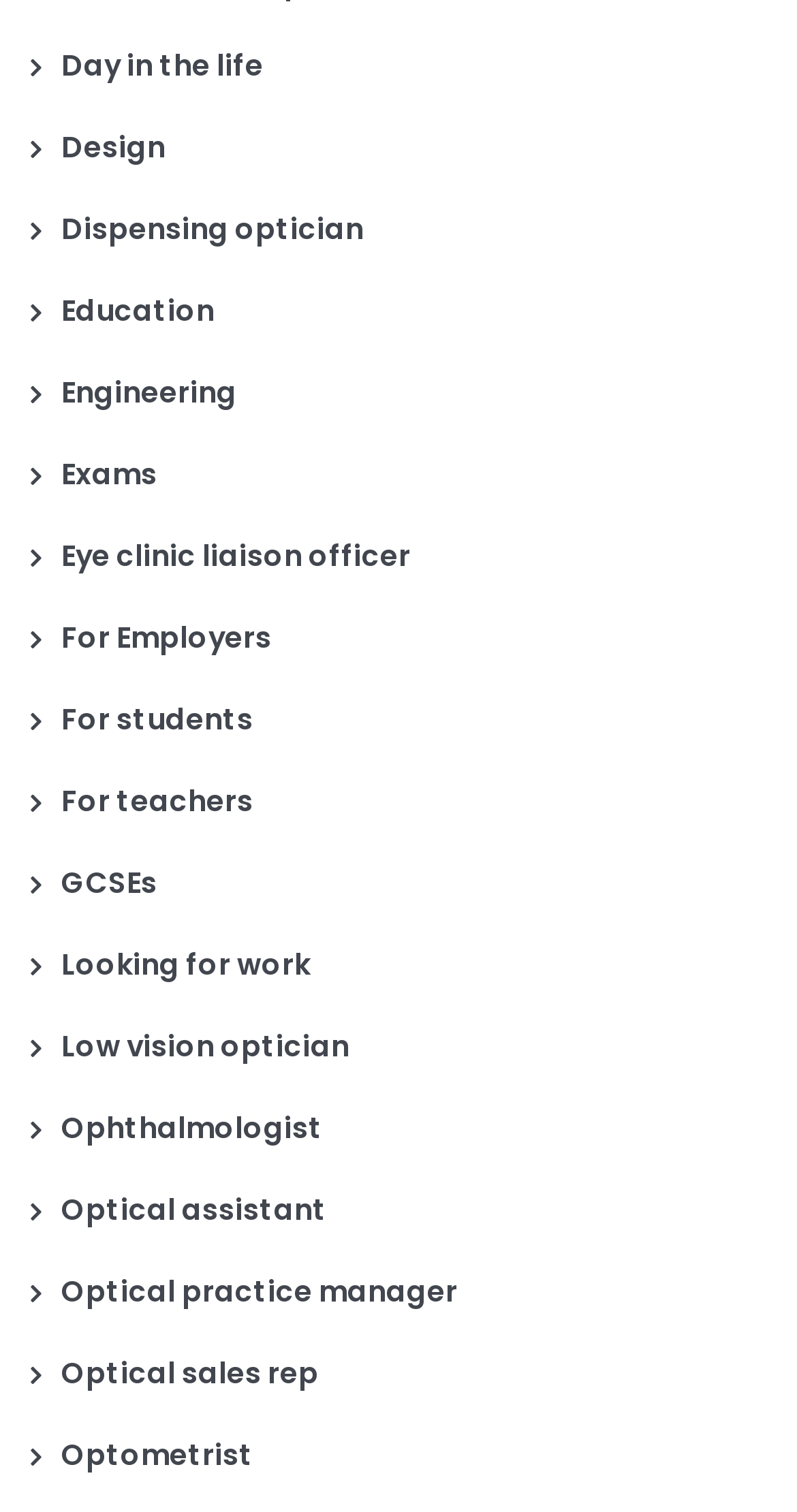Please find the bounding box coordinates in the format (top-left x, top-left y, bottom-right x, bottom-right y) for the given element description. Ensure the coordinates are floating point numbers between 0 and 1. Description: Eye clinic liaison officer

[0.038, 0.354, 0.515, 0.381]